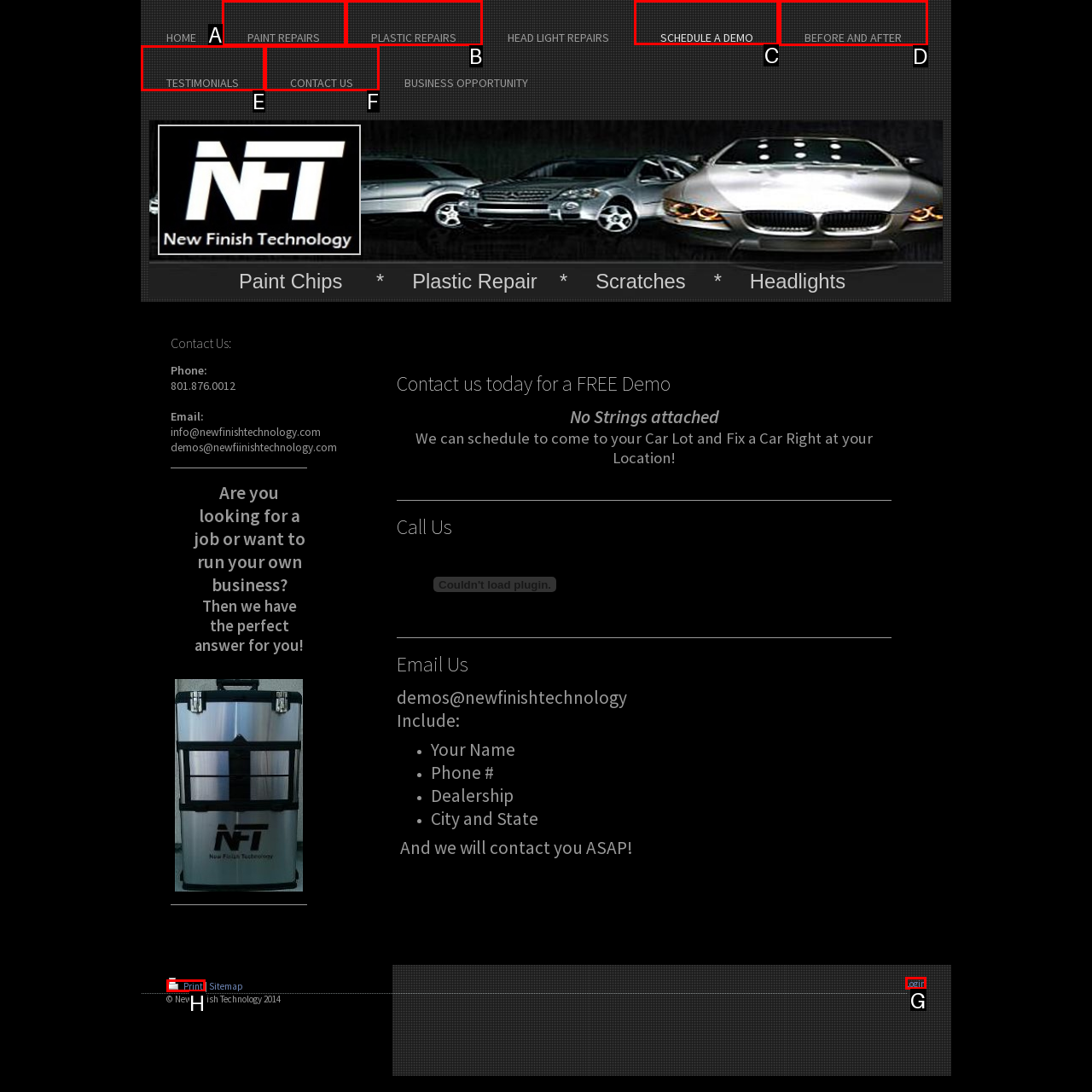Find the option you need to click to complete the following instruction: Schedule a demo
Answer with the corresponding letter from the choices given directly.

C